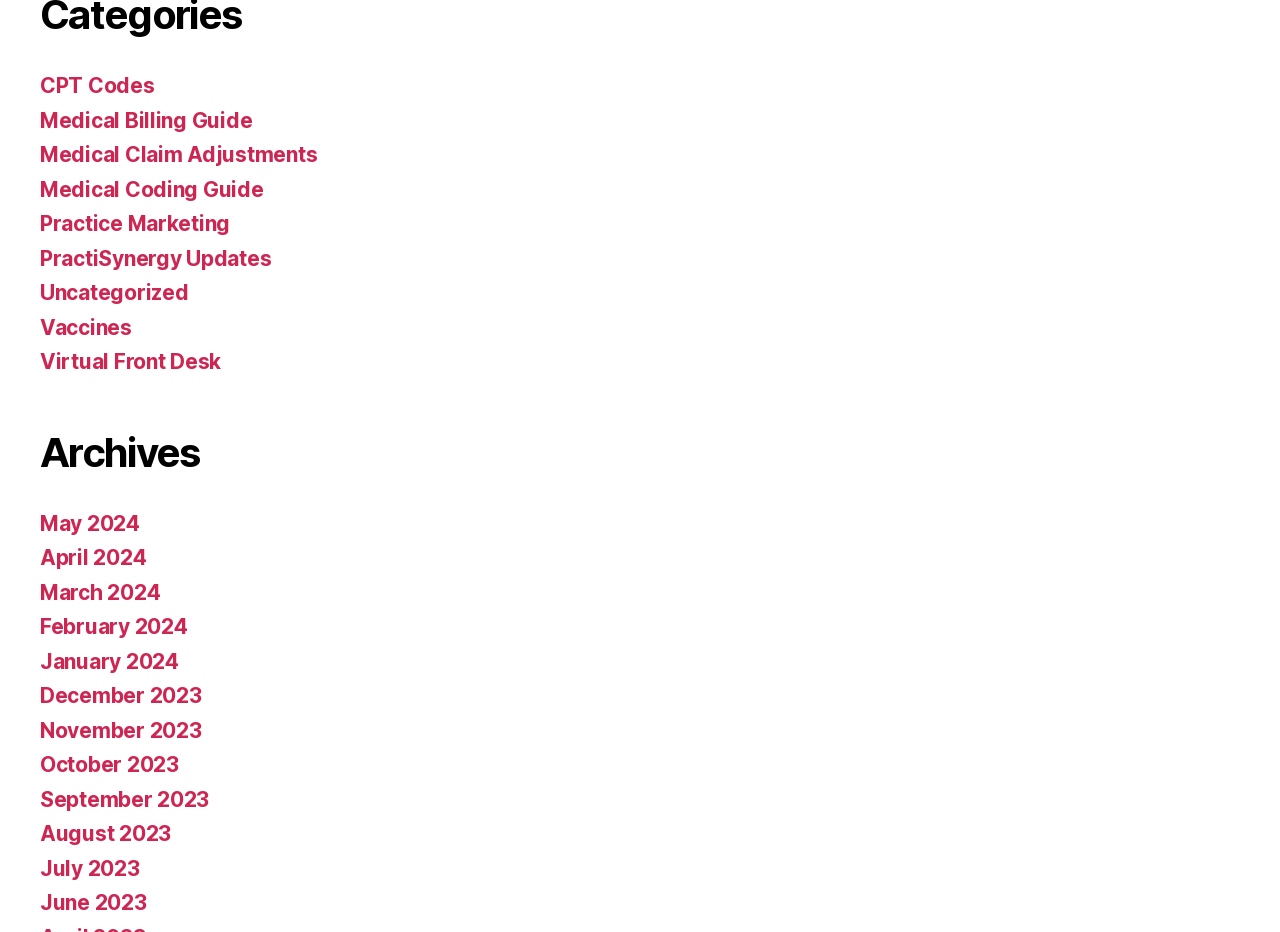What is the last link in the categories section?
Answer the question in a detailed and comprehensive manner.

The last link in the categories section is 'Virtual Front Desk', located at the bottom of the categories list.